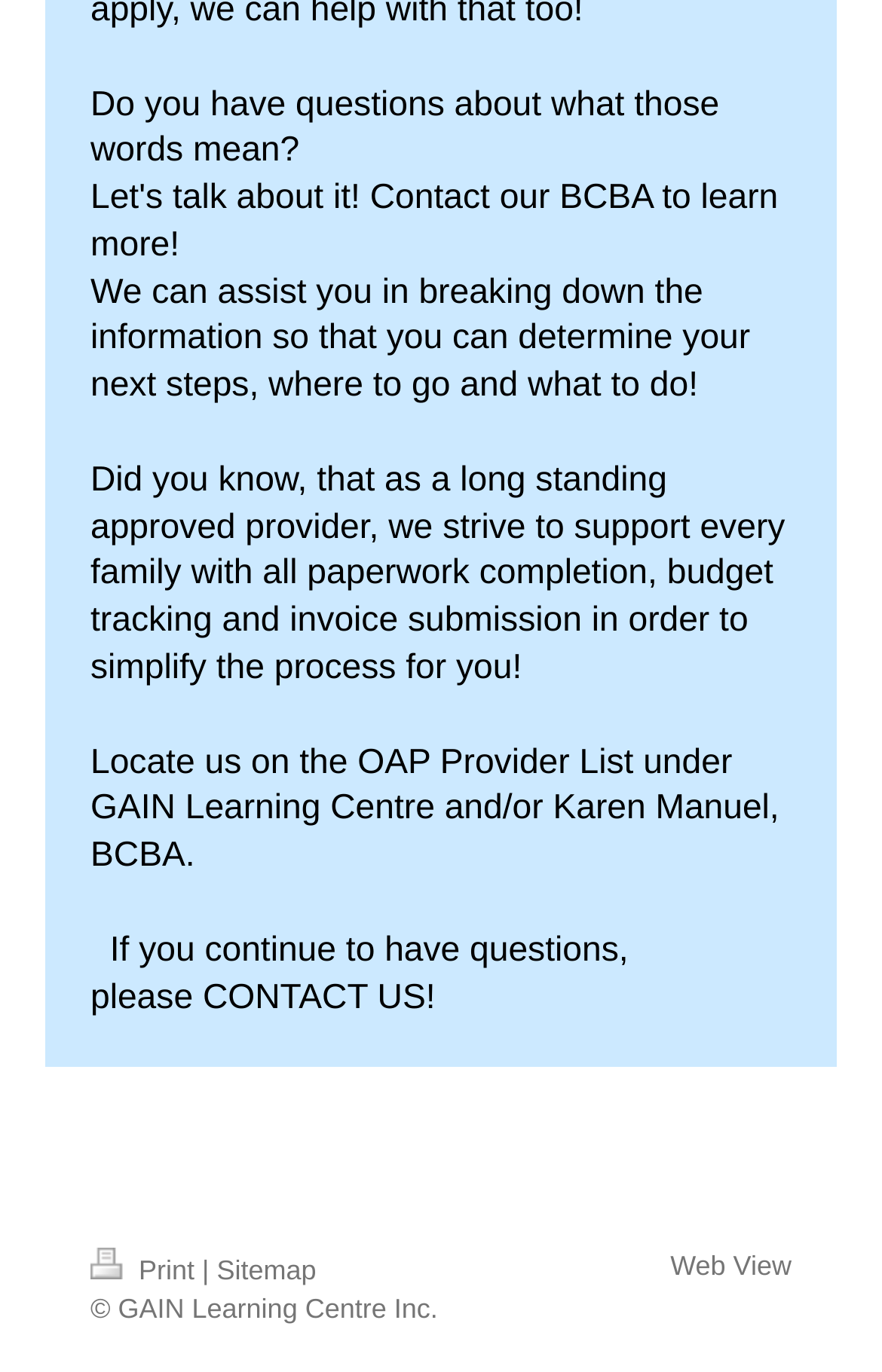Using the description: "Sitemap", identify the bounding box of the corresponding UI element in the screenshot.

[0.246, 0.914, 0.359, 0.937]